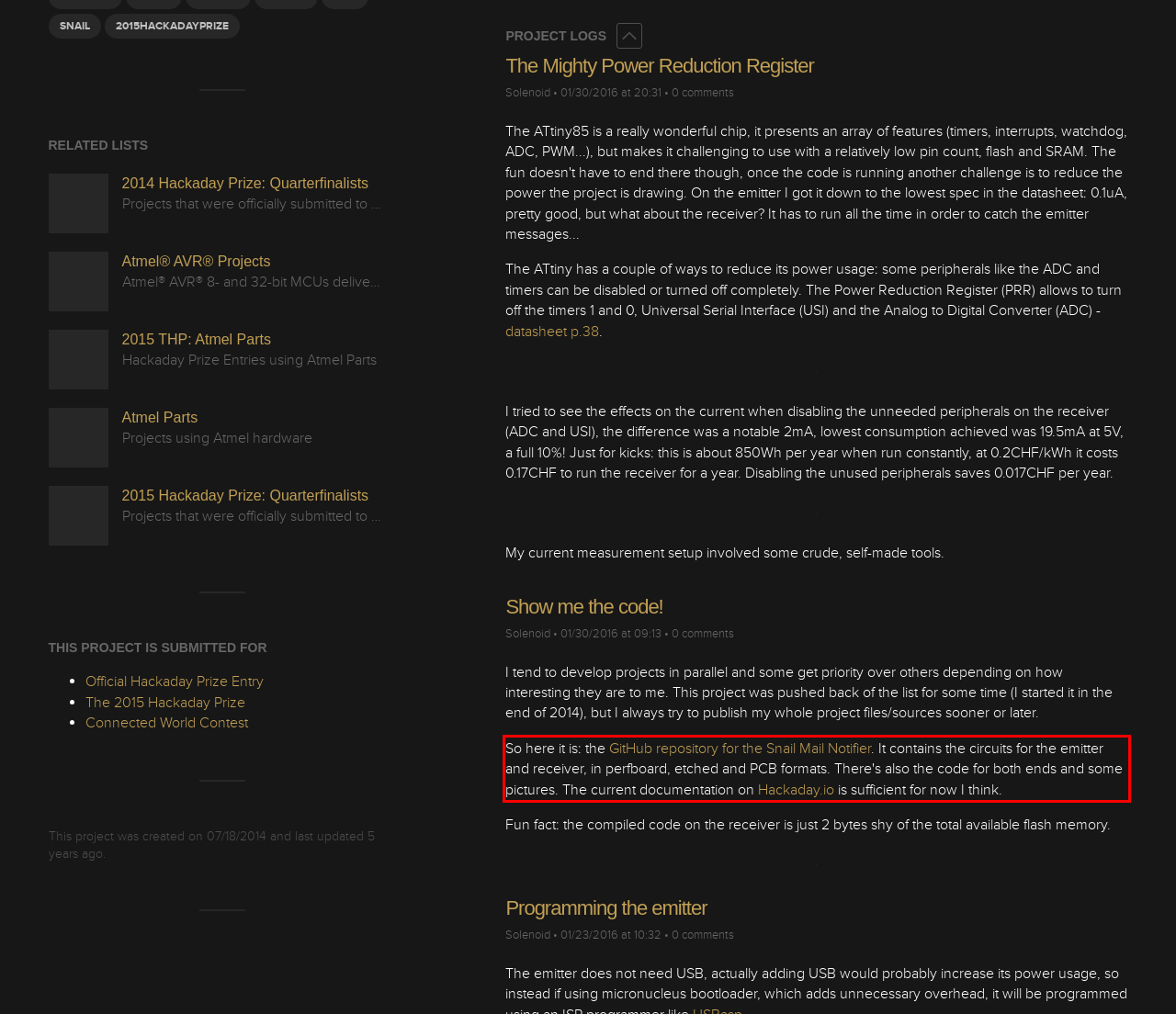Review the webpage screenshot provided, and perform OCR to extract the text from the red bounding box.

So here it is: the GitHub repository for the Snail Mail Notifier. It contains the circuits for the emitter and receiver, in perfboard, etched and PCB formats. There's also the code for both ends and some pictures. The current documentation on Hackaday.io is sufficient for now I think.